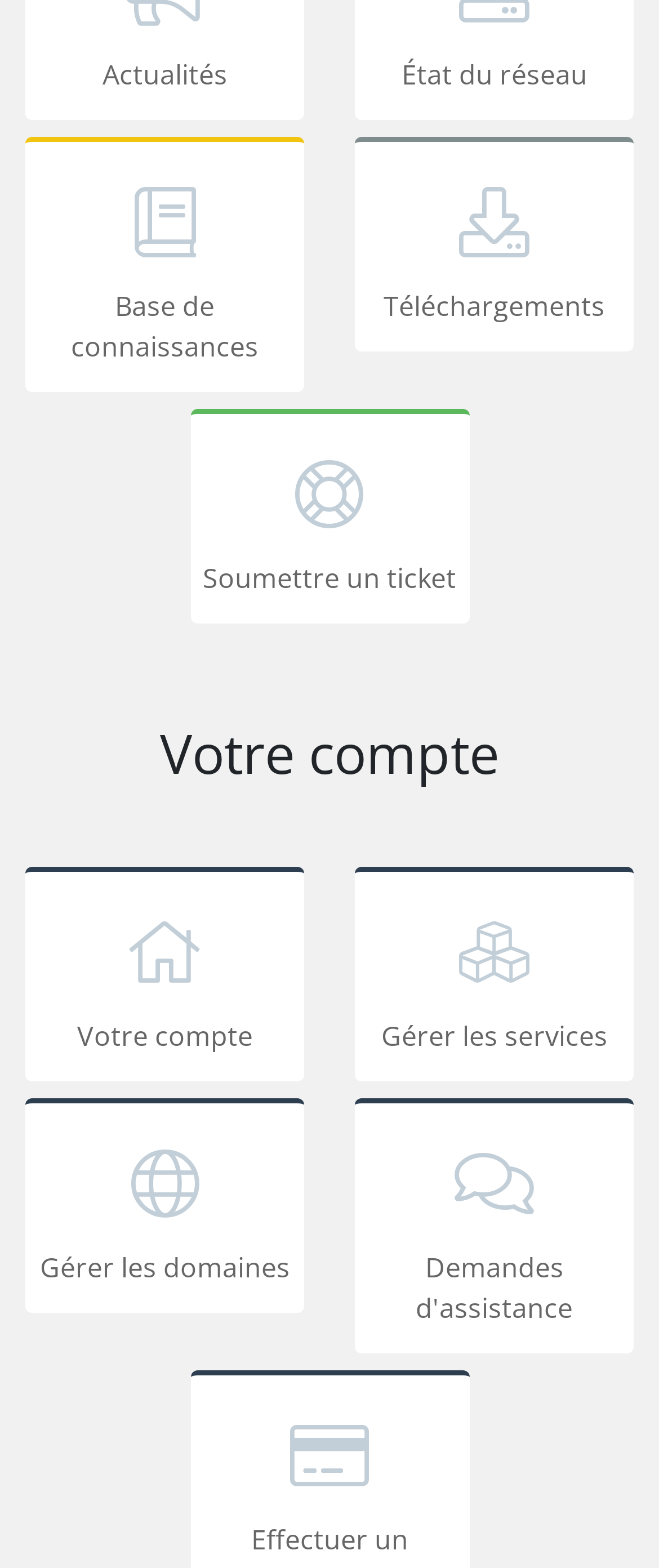What is the last link on the webpage?
Refer to the screenshot and respond with a concise word or phrase.

Demandes d'assistance